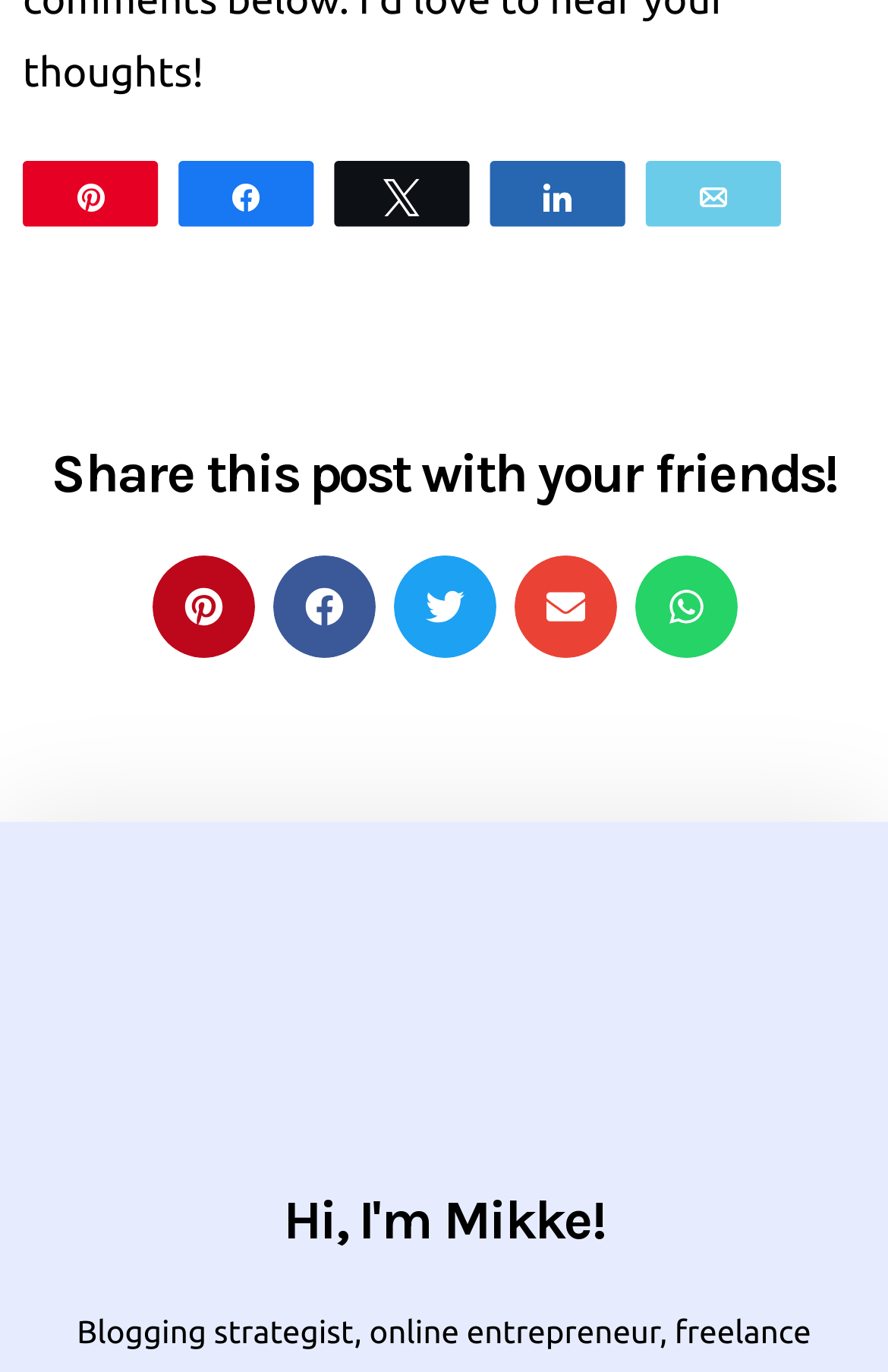Using the description: "Tweet", determine the UI element's bounding box coordinates. Ensure the coordinates are in the format of four float numbers between 0 and 1, i.e., [left, top, right, bottom].

[0.379, 0.118, 0.526, 0.163]